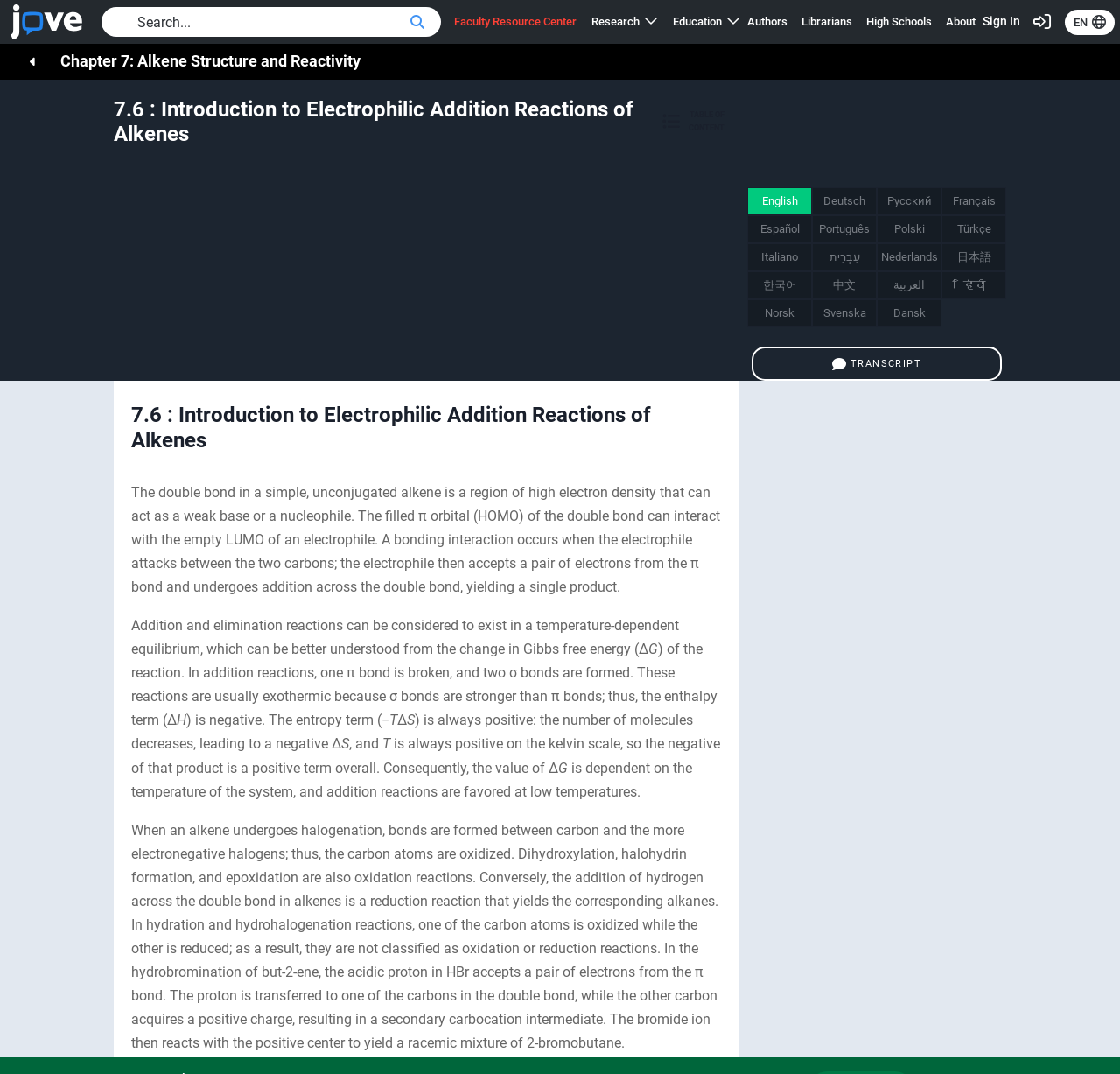What is the result of the addition reaction in terms of bond formation?
Please give a detailed answer to the question using the information shown in the image.

I read the text, which explains that 'In addition reactions, one π bond is broken, and two σ bonds are formed.' This indicates that the addition reaction involves the breaking of a π bond and the formation of two σ bonds.